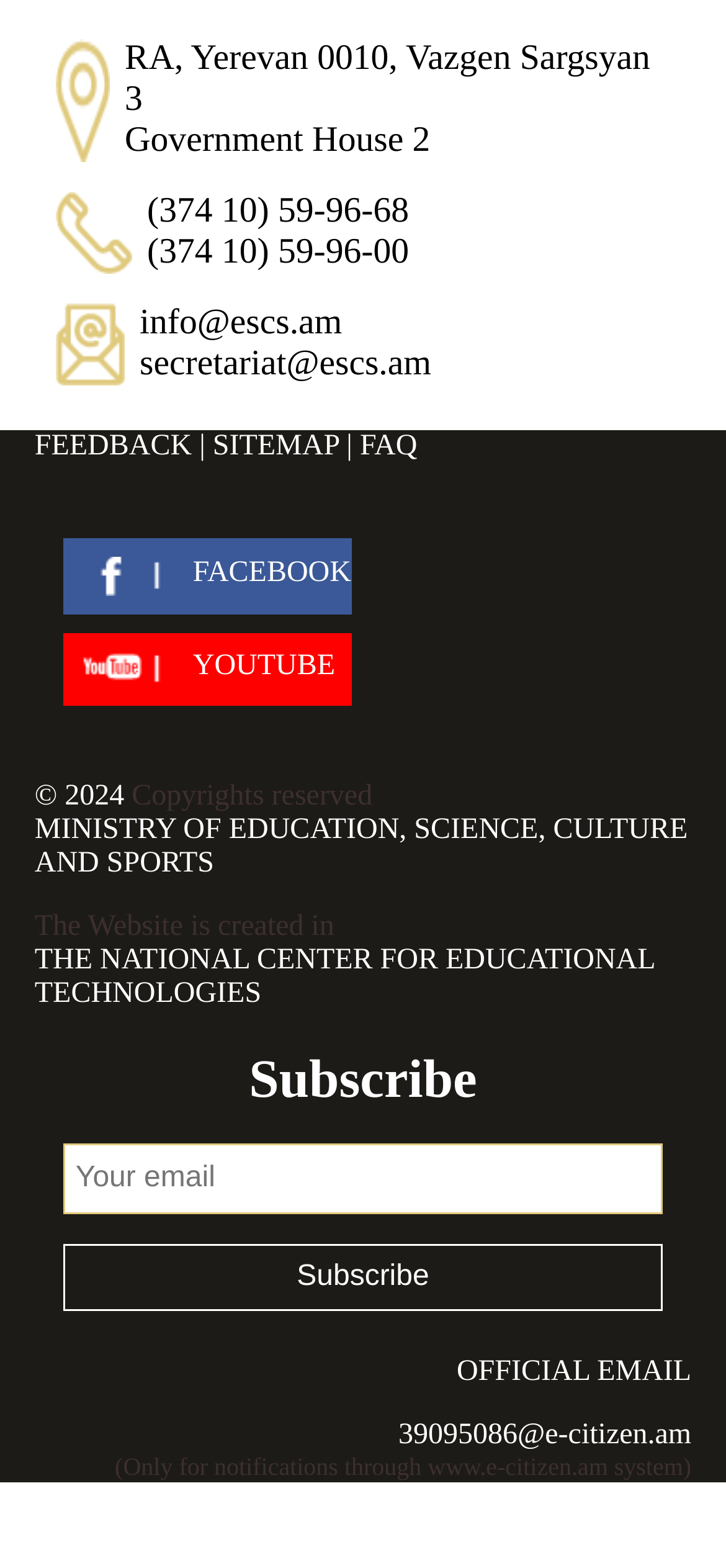What is the email address for official notifications?
Utilize the information in the image to give a detailed answer to the question.

I found the email address for official notifications by looking at the link element with the text '39095086@e-citizen.am'. This email address is mentioned as being only for notifications through the www.e-citizen.am system.